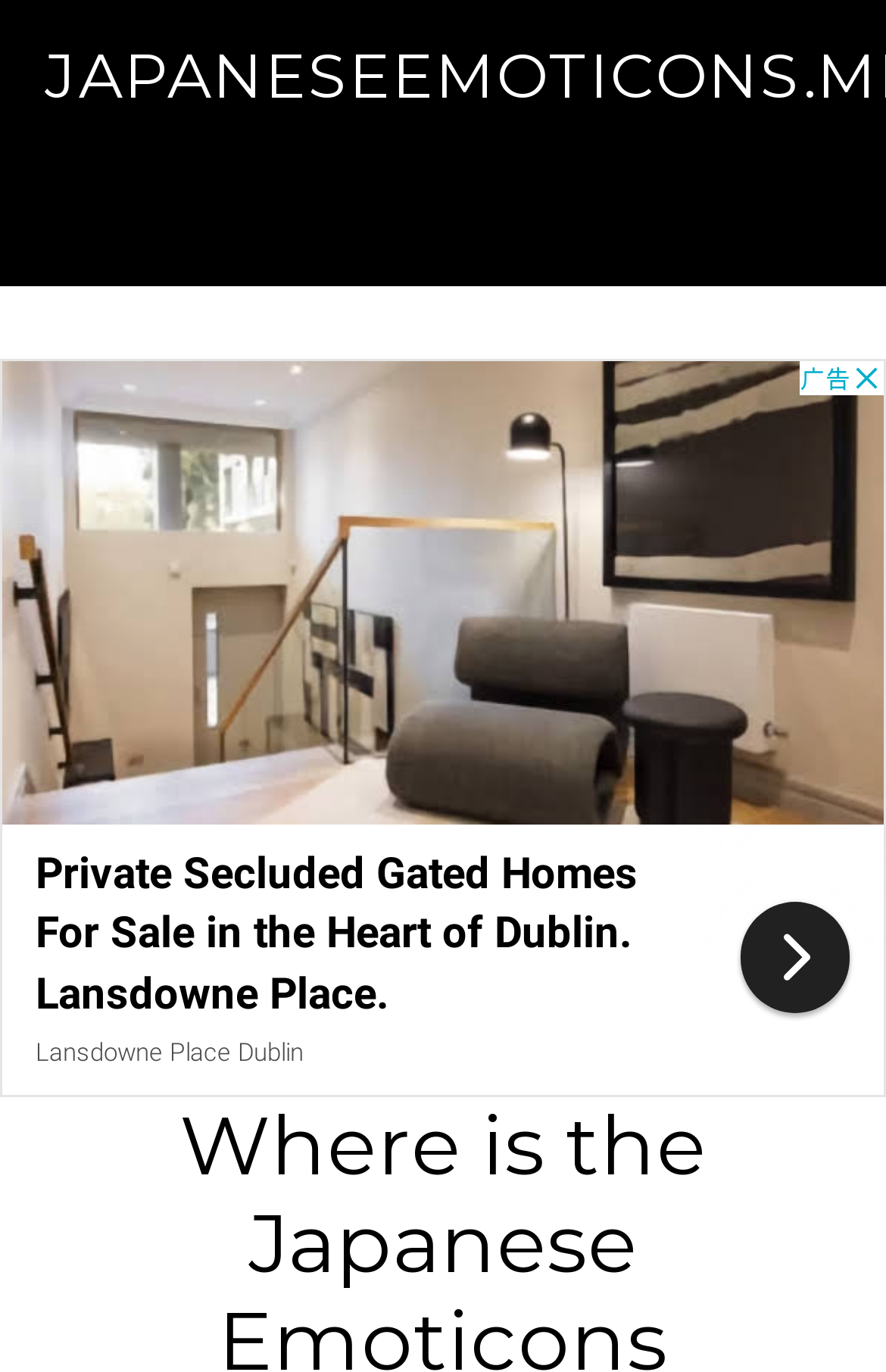Locate and generate the text content of the webpage's heading.

Where is the Japanese Emoticons Android App?